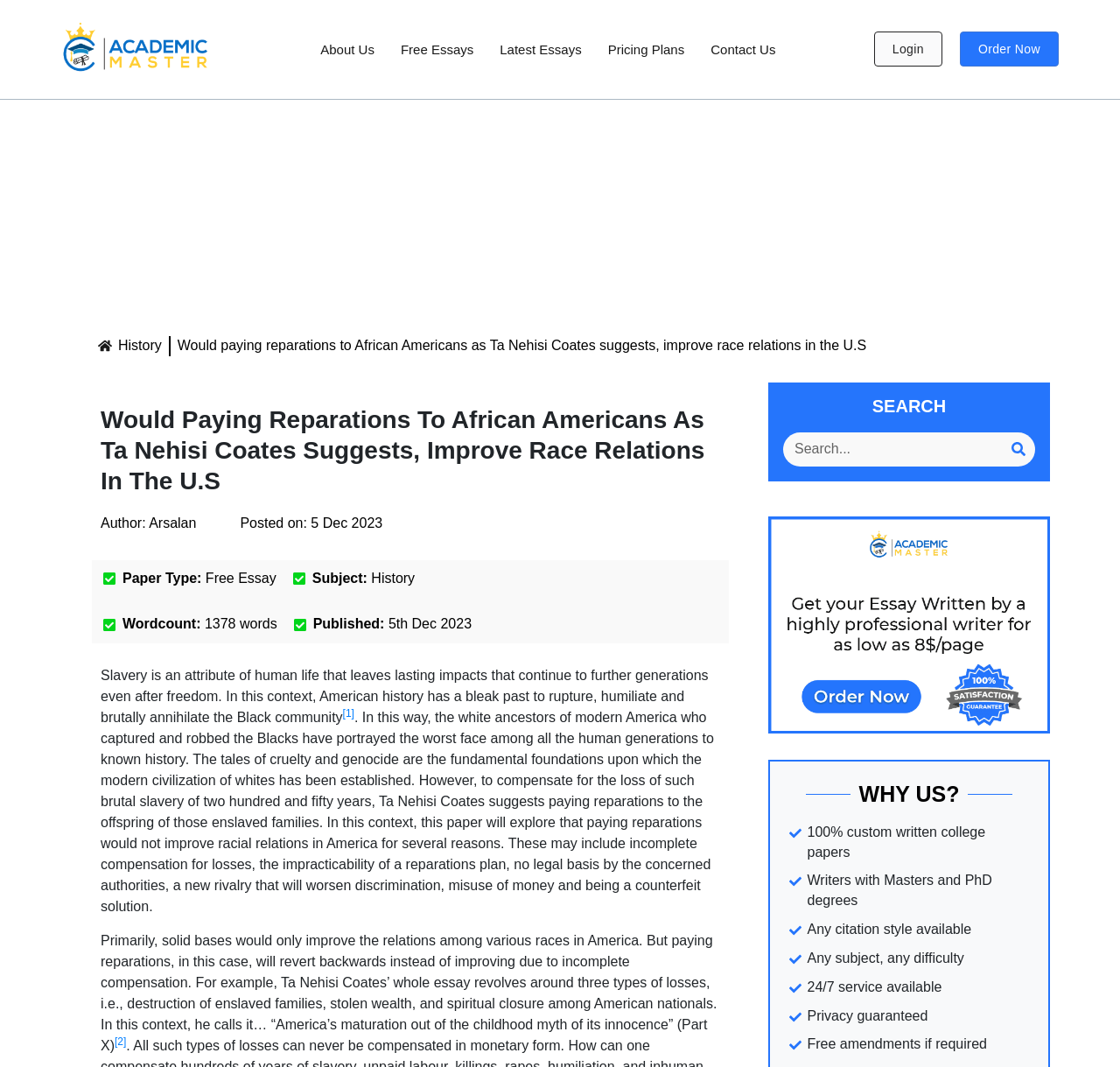Please determine the bounding box coordinates for the element that should be clicked to follow these instructions: "Click the 'About Us' link".

[0.274, 0.03, 0.346, 0.063]